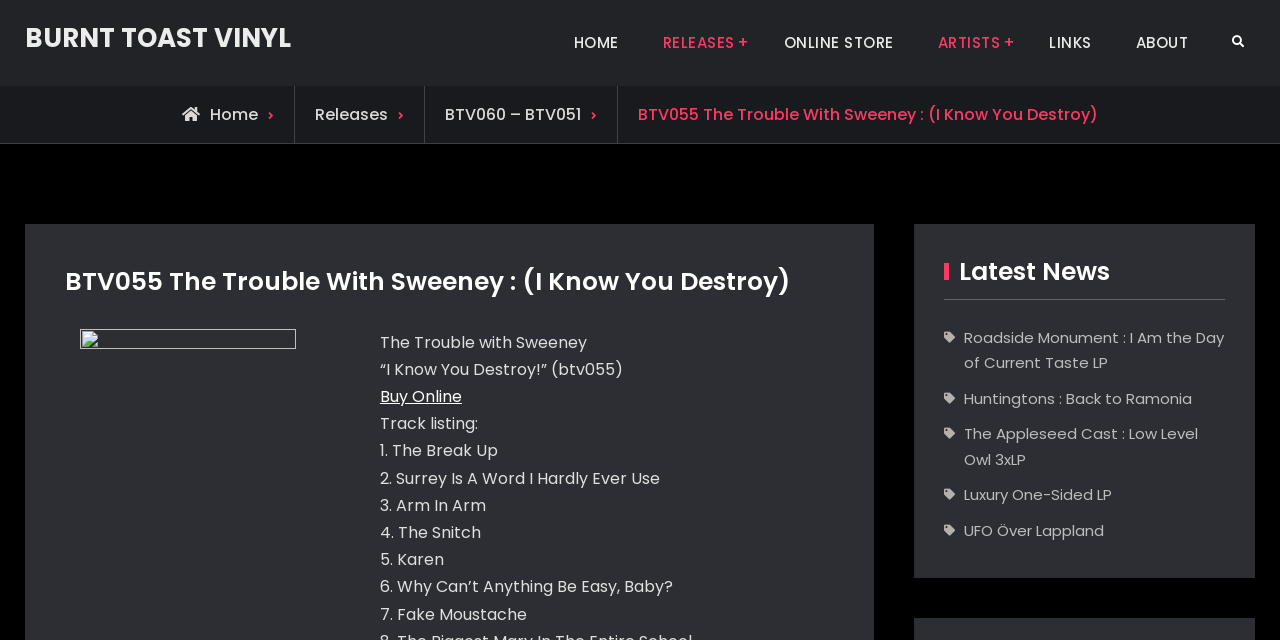Find the bounding box coordinates for the HTML element described in this sentence: "ONLINE STORE". Provide the coordinates as four float numbers between 0 and 1, in the format [left, top, right, bottom].

[0.596, 0.039, 0.714, 0.095]